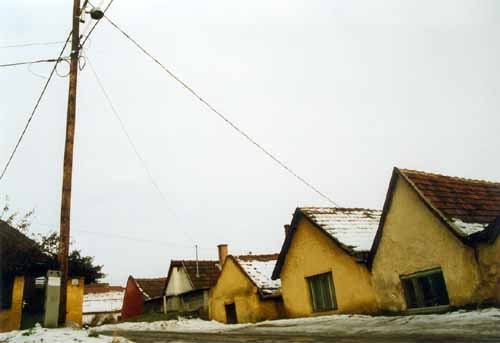Refer to the image and offer a detailed explanation in response to the question: What is the color of the sky?

The caption states that the architecture of the houses stands out against the 'muted gray sky', indicating that the sky is a dull, grayish color.